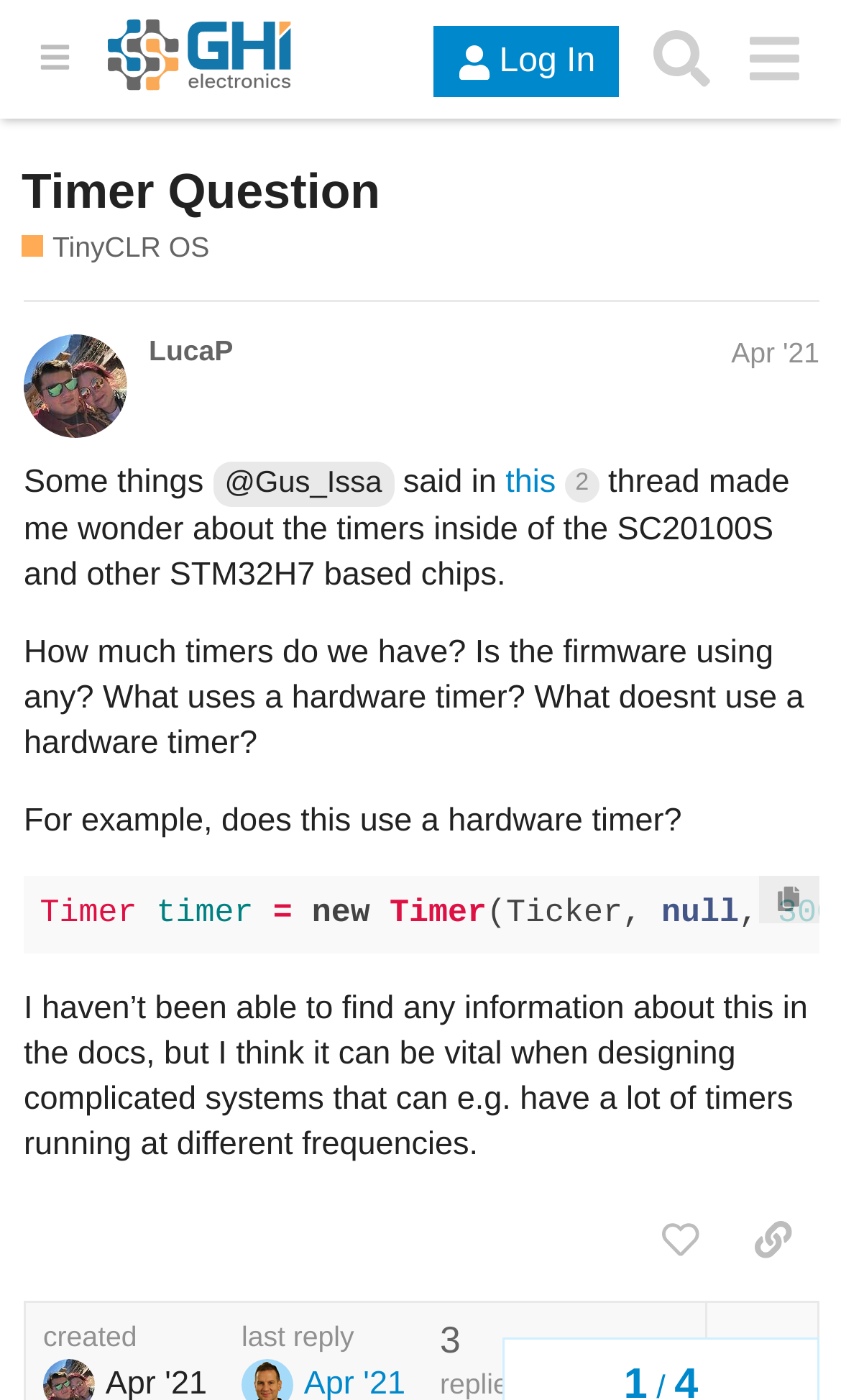Can you pinpoint the bounding box coordinates for the clickable element required for this instruction: "Copy a link to this post to clipboard"? The coordinates should be four float numbers between 0 and 1, i.e., [left, top, right, bottom].

[0.864, 0.857, 0.974, 0.914]